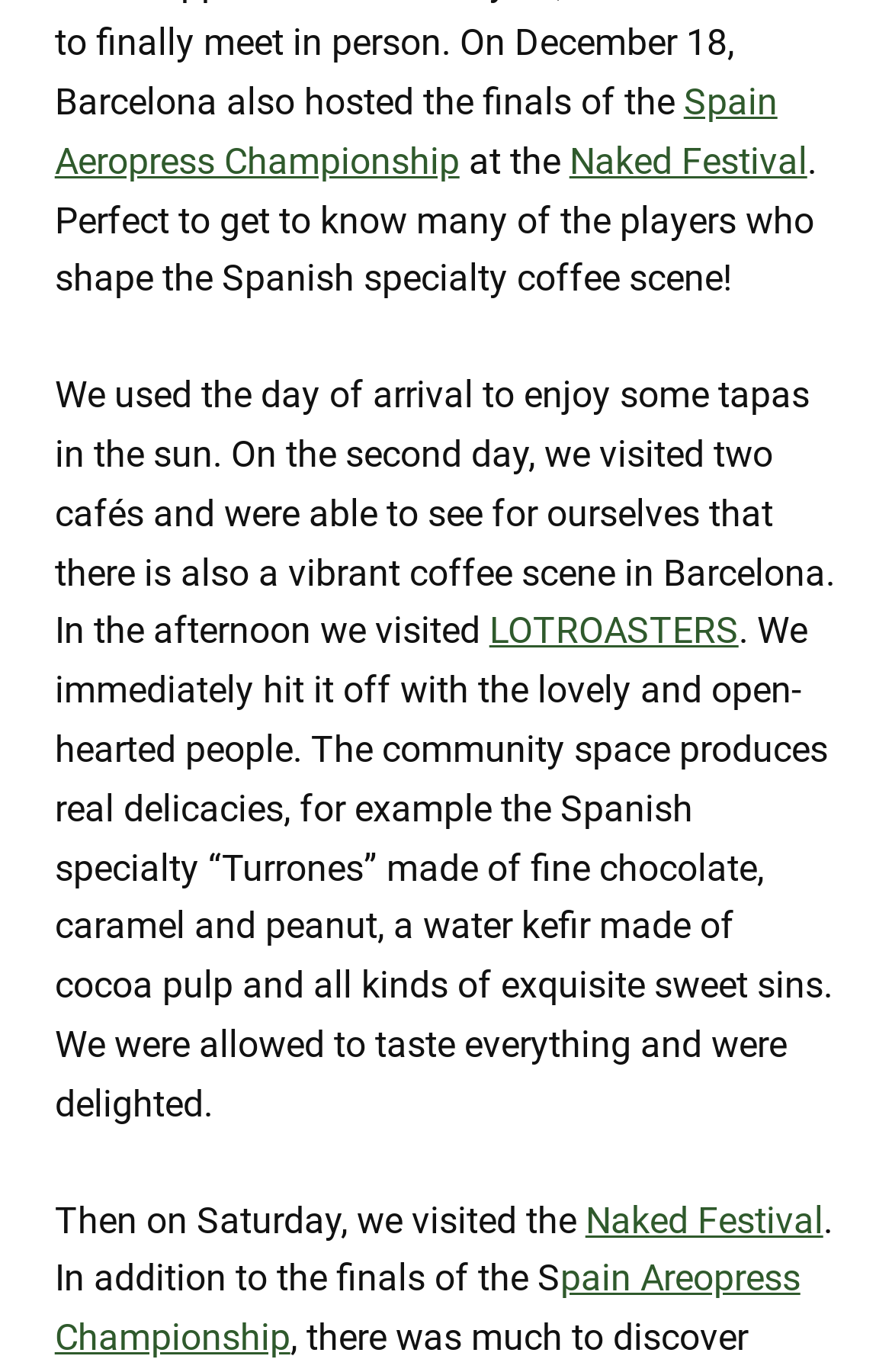What is the name of the sweet delicacy mentioned?
Please provide a detailed and thorough answer to the question.

The answer can be found in the text '...the Spanish specialty “Turrones” made of fine chocolate, caramel and peanut...'. This sentence is located in the middle of the webpage, describing the delicacies found at the community space.